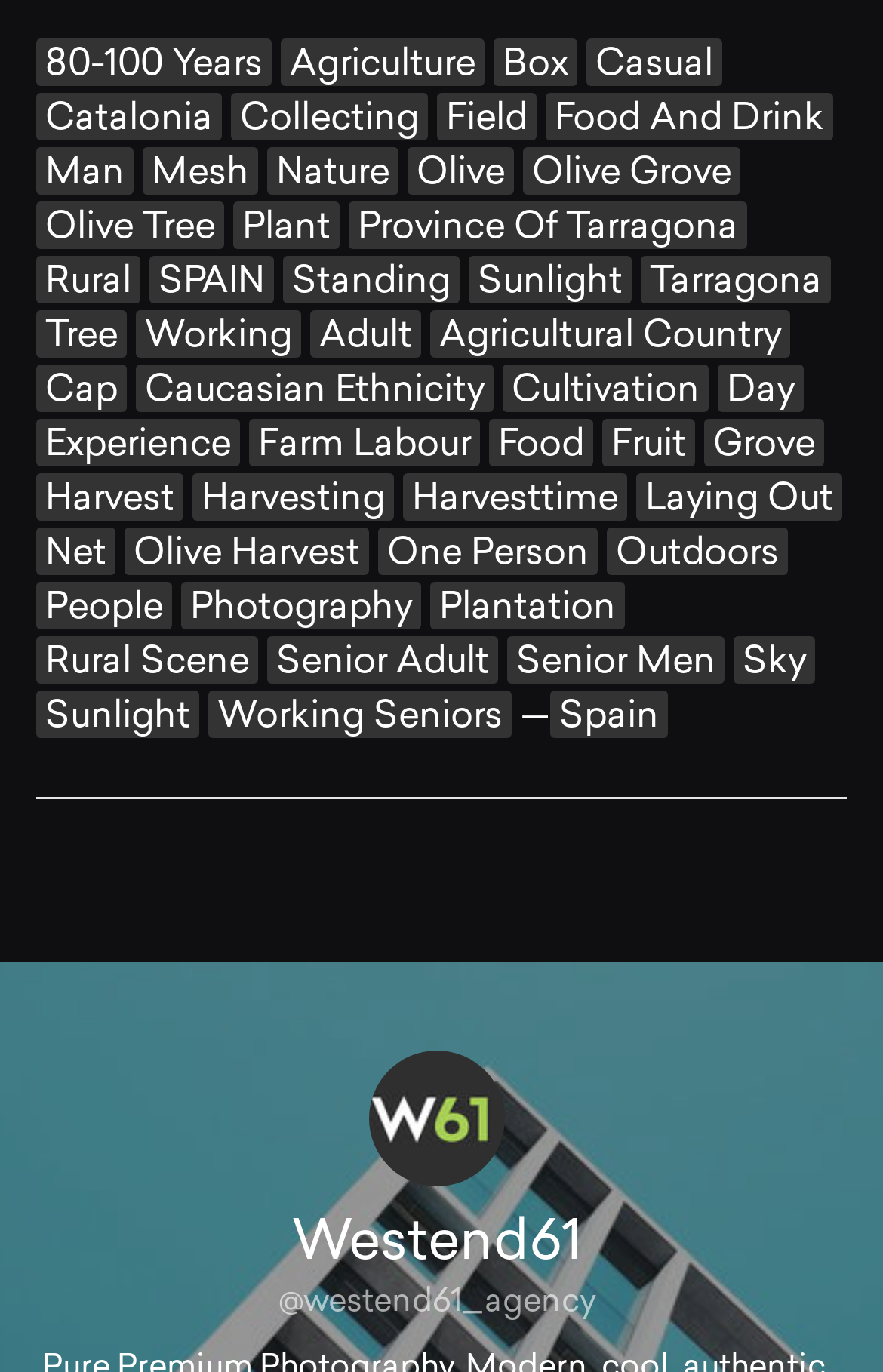Please identify the bounding box coordinates of the area that needs to be clicked to follow this instruction: "Explore 'Olive Grove'".

[0.592, 0.107, 0.838, 0.142]